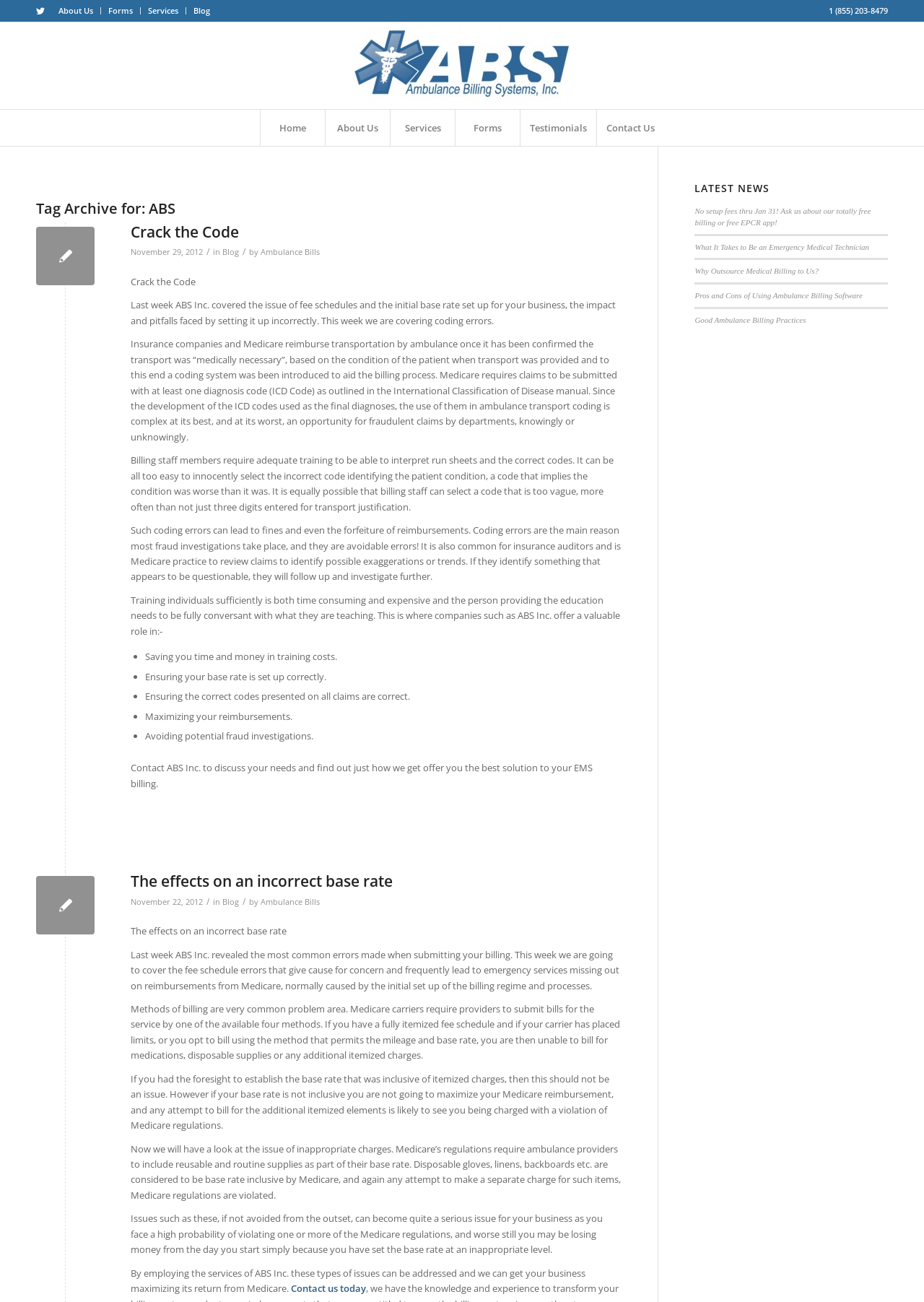Look at the image and answer the question in detail:
What is the phone number on the top right?

I found the phone number on the top right of the webpage, which is '1 (855) 203-8479'. It is located in a static text element with bounding box coordinates [0.897, 0.004, 0.961, 0.012].